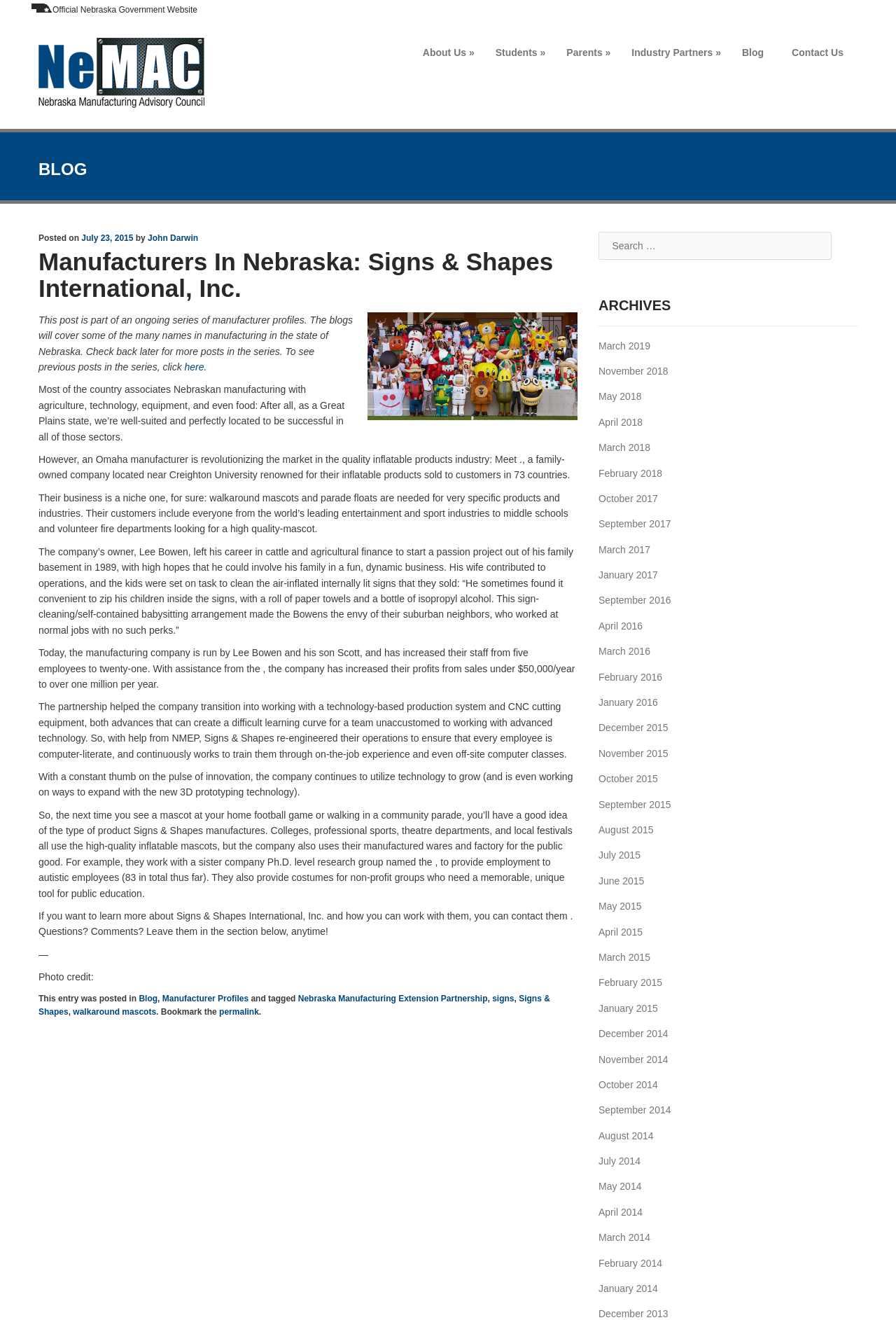Please locate the bounding box coordinates of the element that should be clicked to complete the given instruction: "Click on the 'About Us' link".

[0.456, 0.023, 0.537, 0.046]